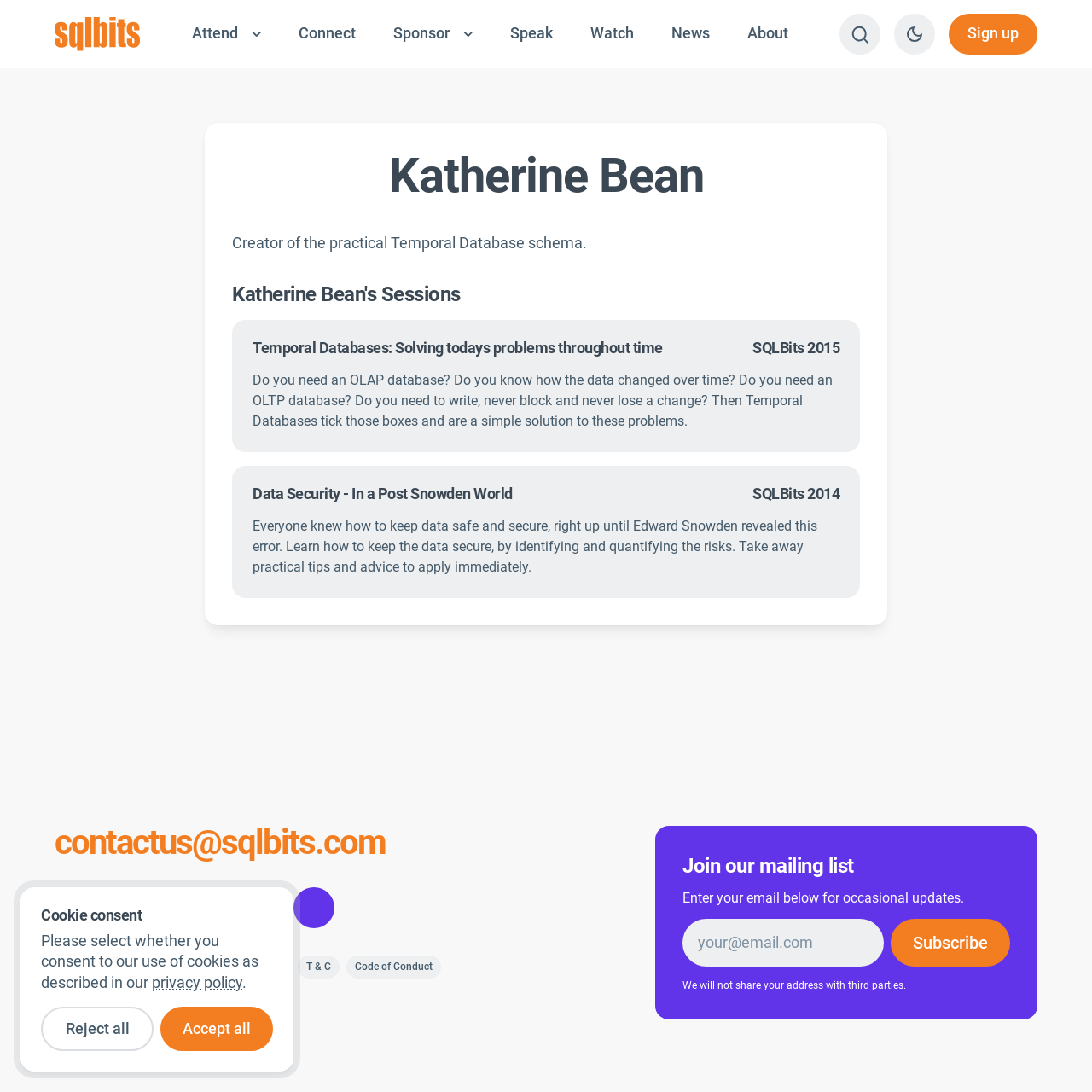Answer the question with a single word or phrase: 
What is Katherine Bean's profession?

Consultant